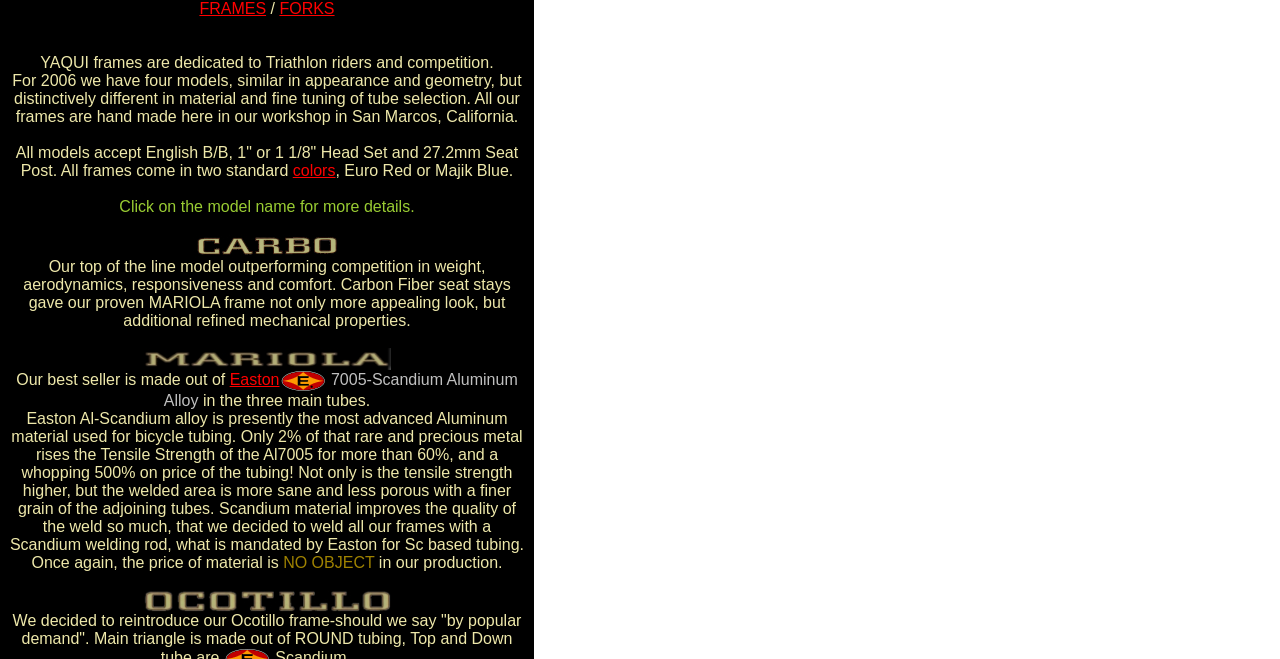What type of headset does the frame accept?
Examine the screenshot and reply with a single word or phrase.

English B/B, 1" or 1 1/8"